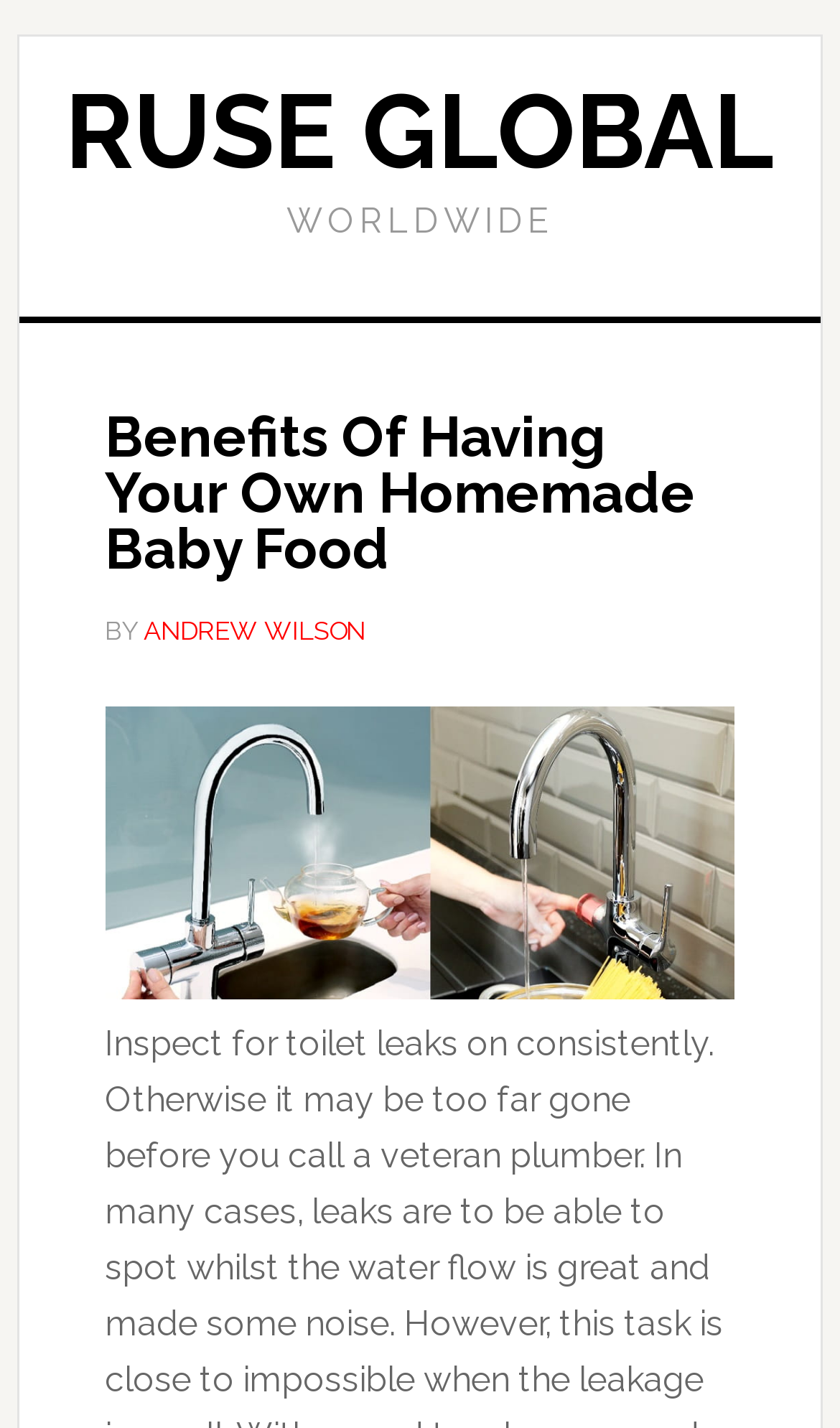What is the name of the website?
Can you offer a detailed and complete answer to this question?

The name of the website can be found in the top-left corner of the webpage, where it is written in a large font size as 'RUSE GLOBAL'.